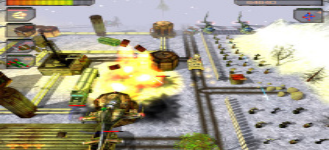Please provide a comprehensive response to the question below by analyzing the image: 
What is surrounding the tank?

The image shows various structures, such as oil drums and bases, surrounding the tank, which suggests that the game involves resource management and strategic planning.